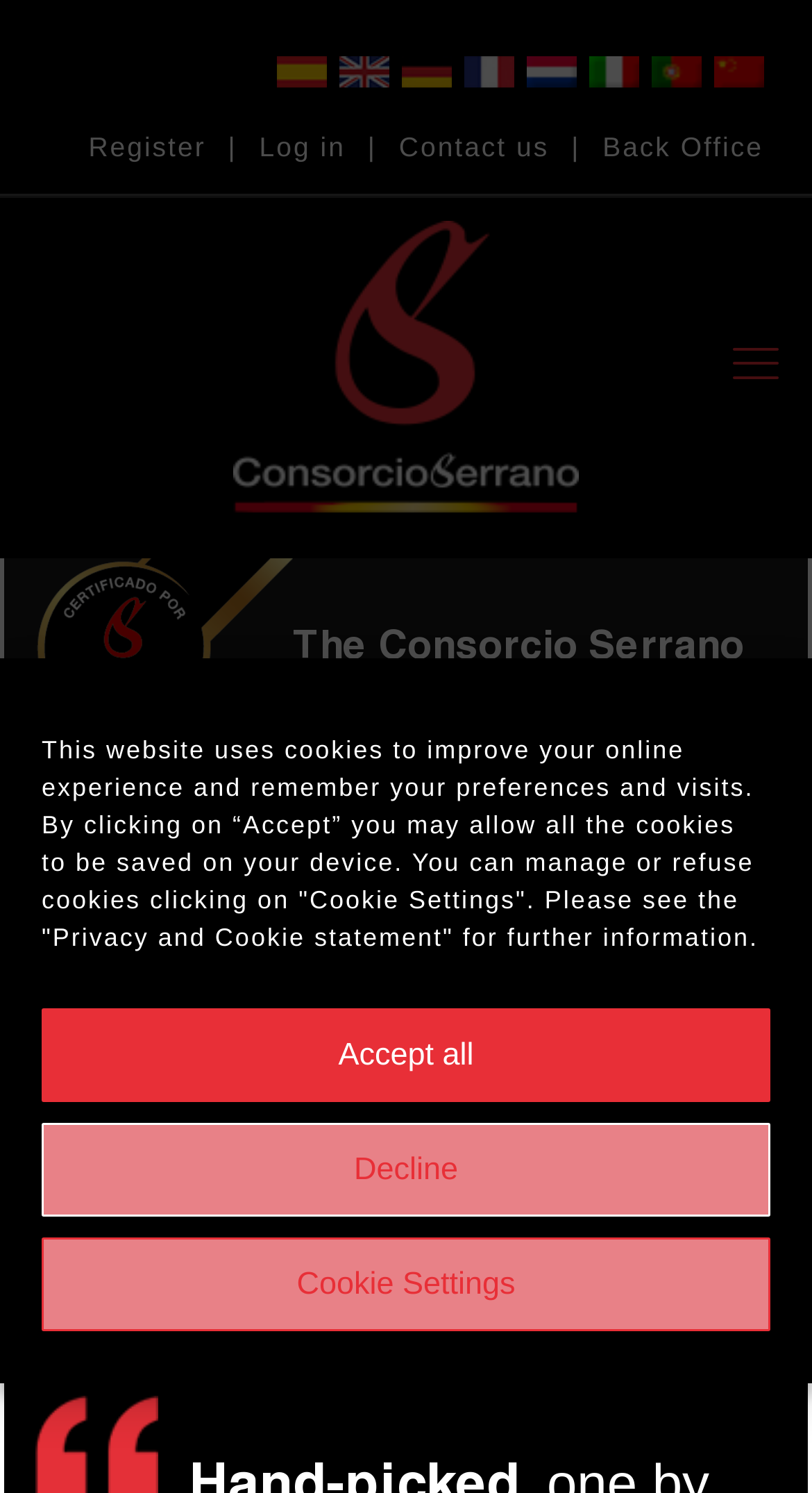What is the purpose of the 'Cookie Settings' button?
Look at the image and respond with a one-word or short phrase answer.

Manage cookies